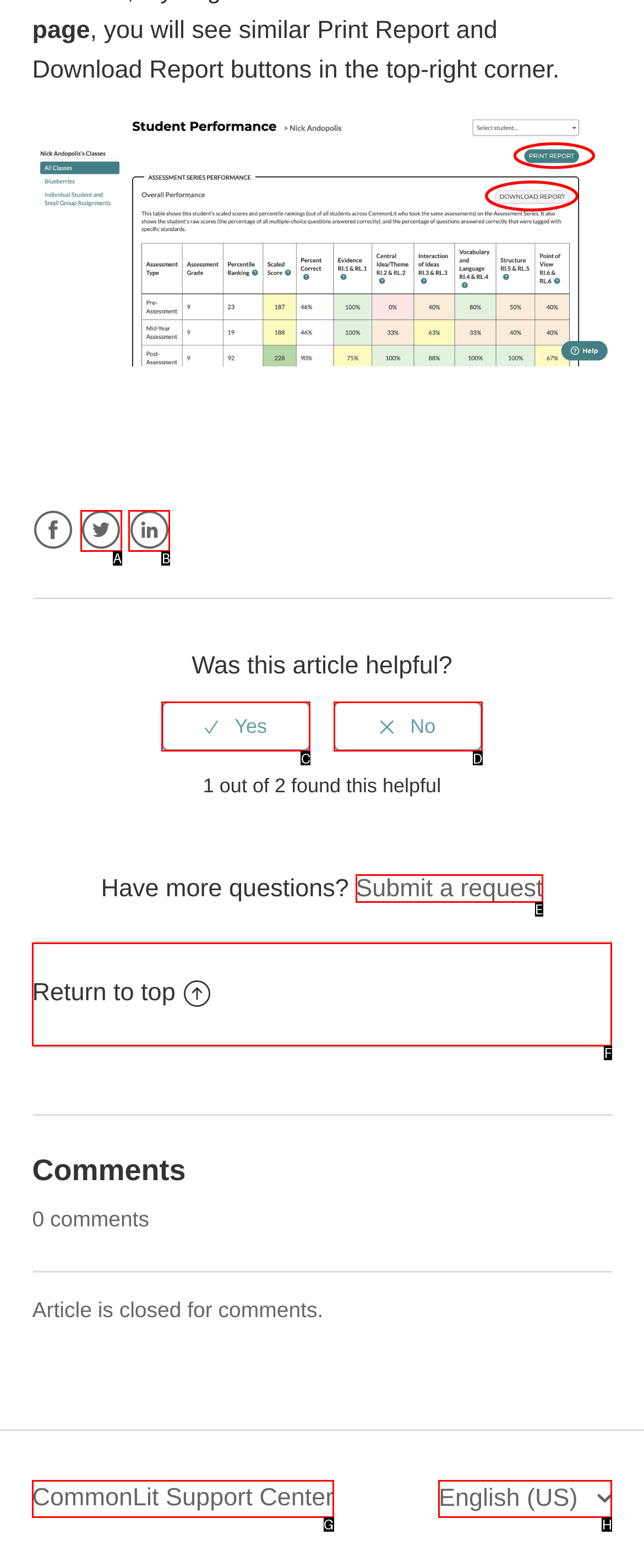Identify the HTML element that best fits the description: CommonLit Support Center. Respond with the letter of the corresponding element.

G